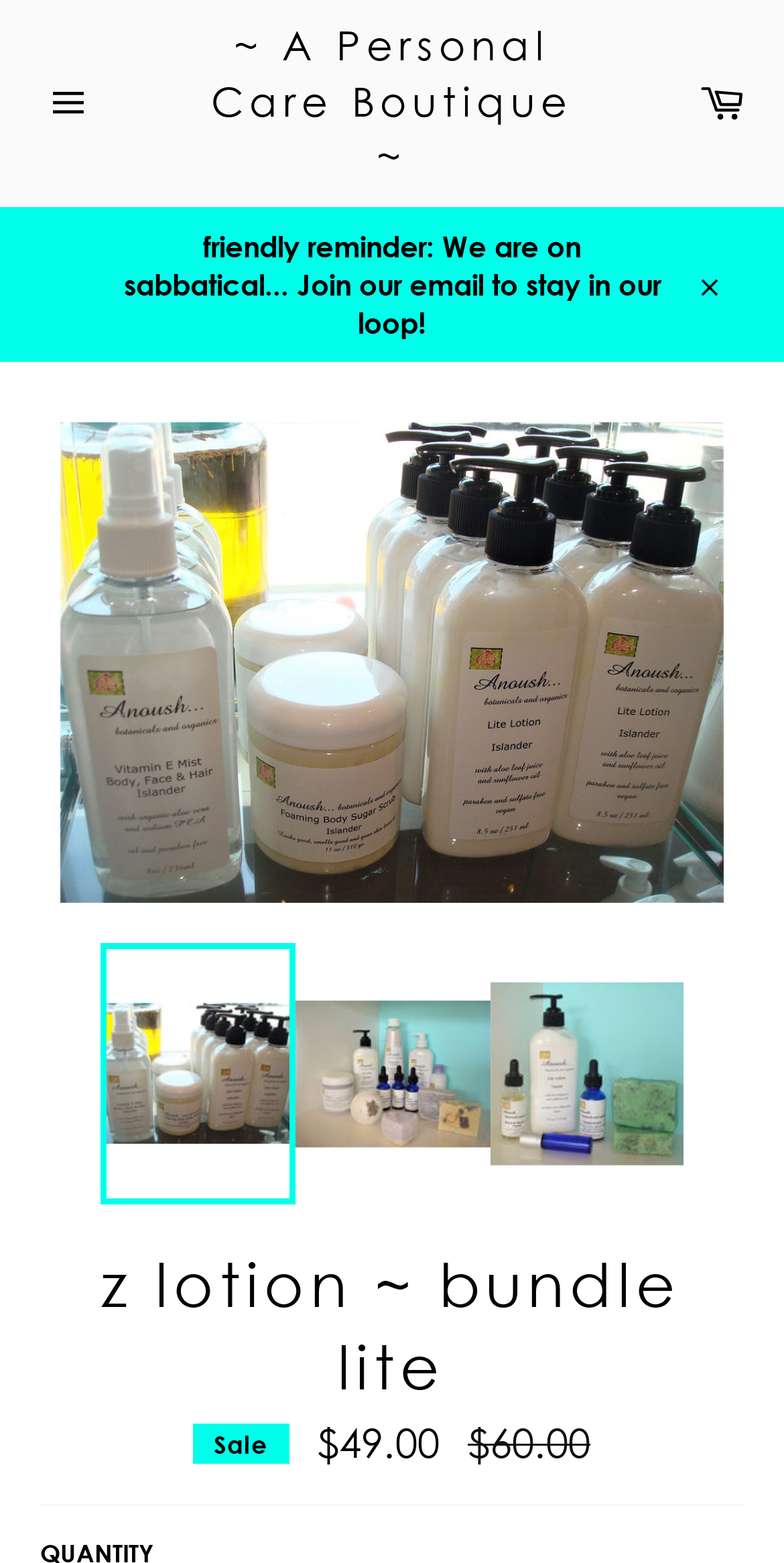Provide the bounding box coordinates of the section that needs to be clicked to accomplish the following instruction: "Go to the Cart."

[0.867, 0.039, 0.974, 0.093]